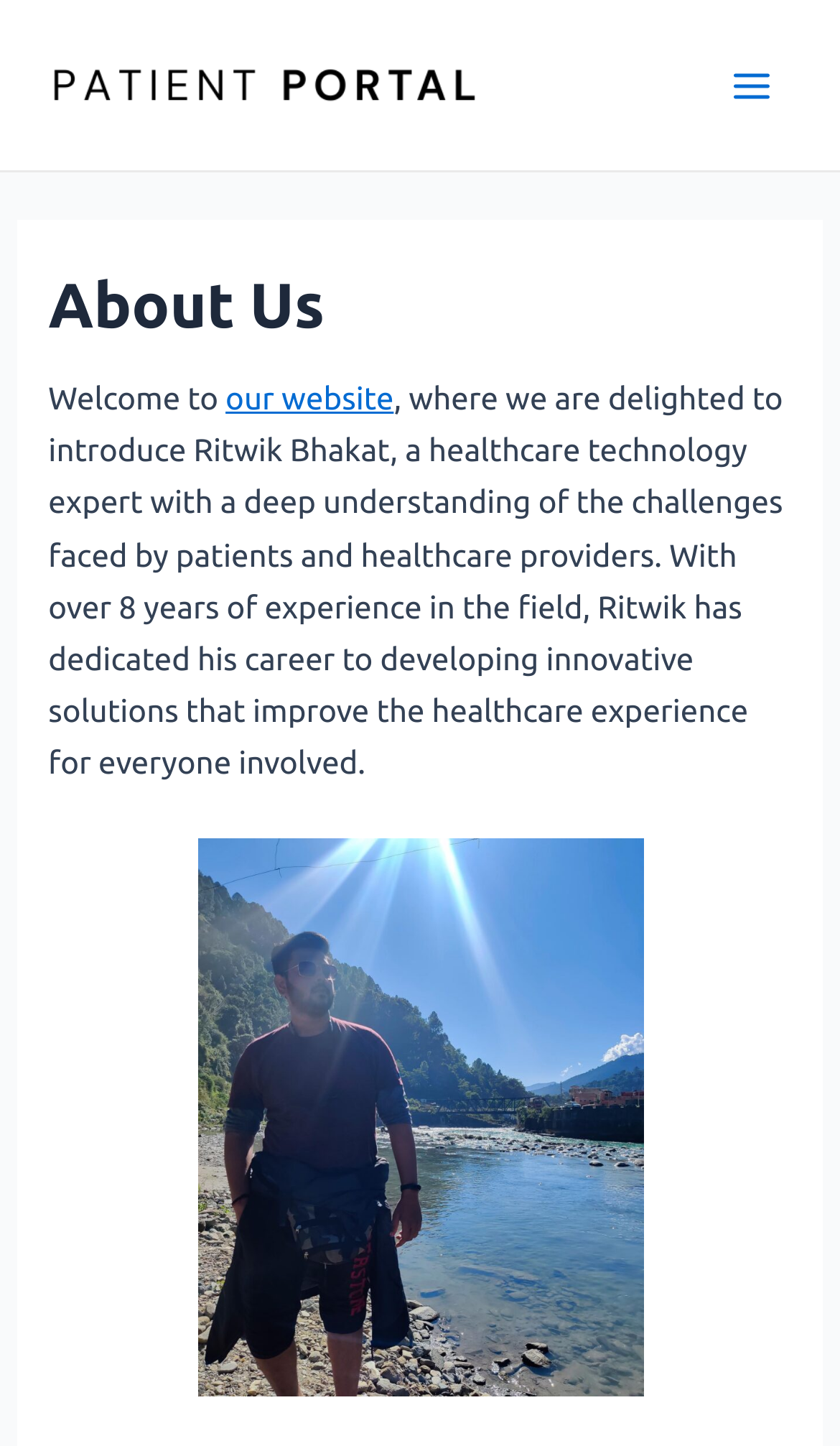What is the name of the healthcare technology expert?
Refer to the image and give a detailed answer to the question.

The name of the healthcare technology expert can be found in the paragraph of text that introduces him, which starts with 'Welcome to our website...' and mentions his name as Ritwik Bhakat.